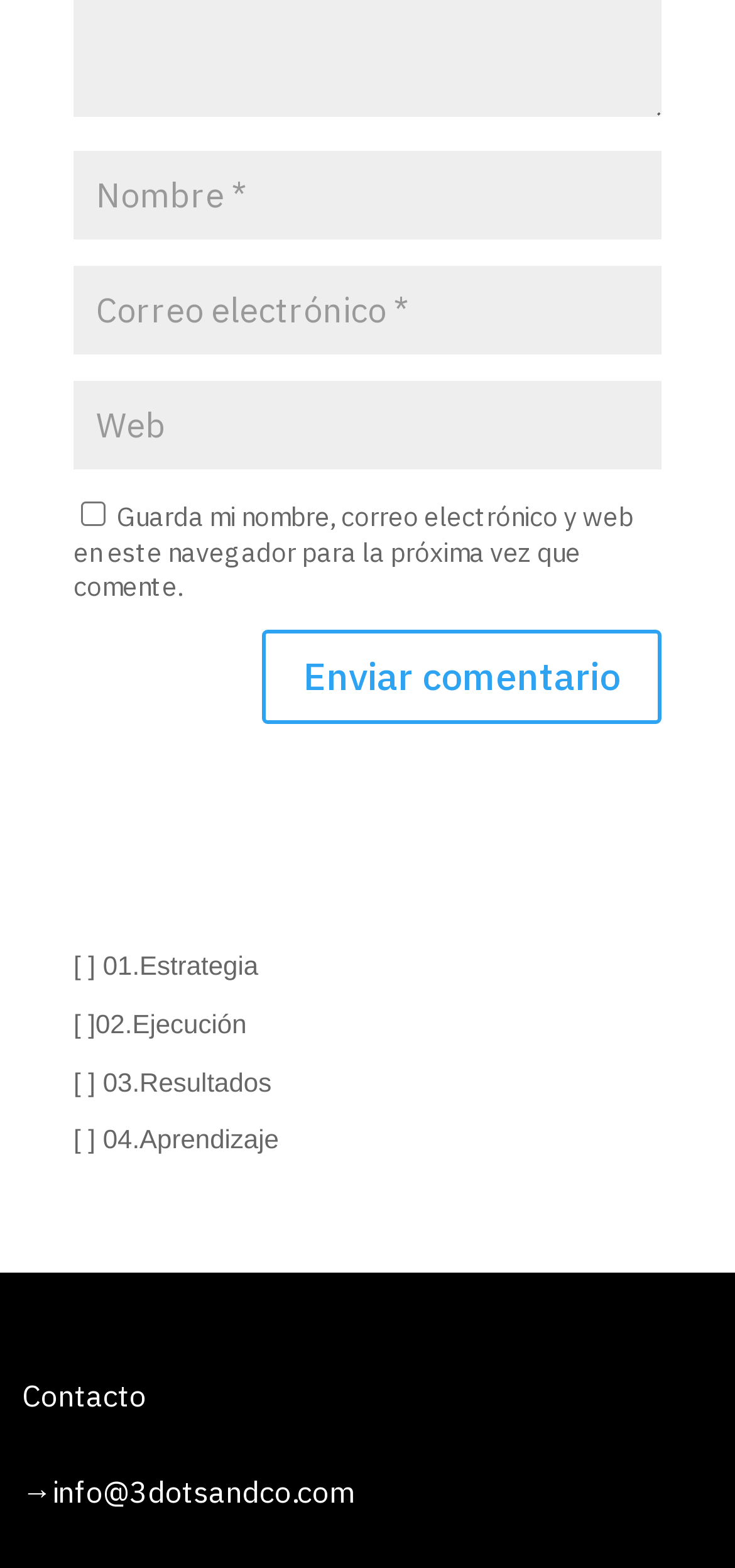Determine the bounding box coordinates for the area you should click to complete the following instruction: "Click the 'Enviar comentario' button".

[0.356, 0.402, 0.9, 0.462]